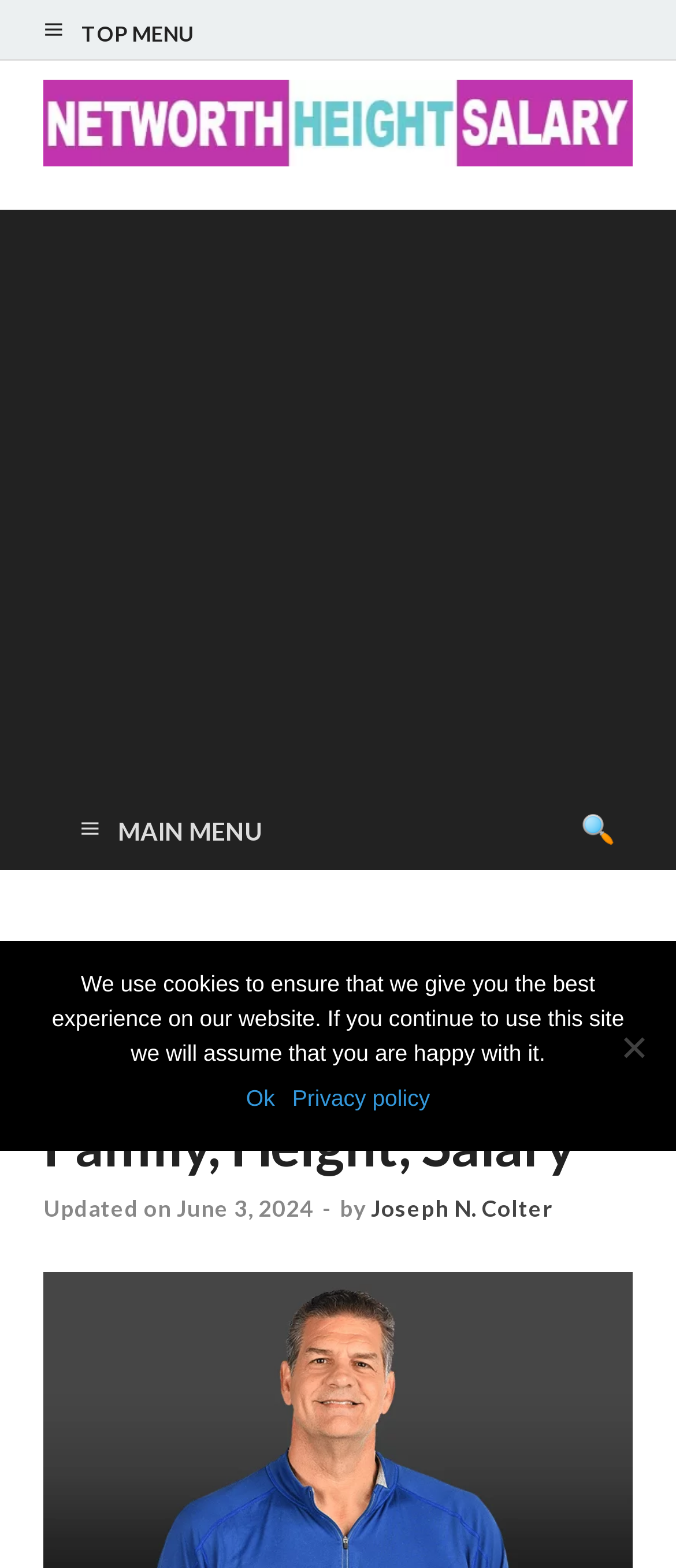Identify the bounding box coordinates of the element to click to follow this instruction: 'Click on the ATHLETES link'. Ensure the coordinates are four float values between 0 and 1, provided as [left, top, right, bottom].

[0.064, 0.602, 0.205, 0.615]